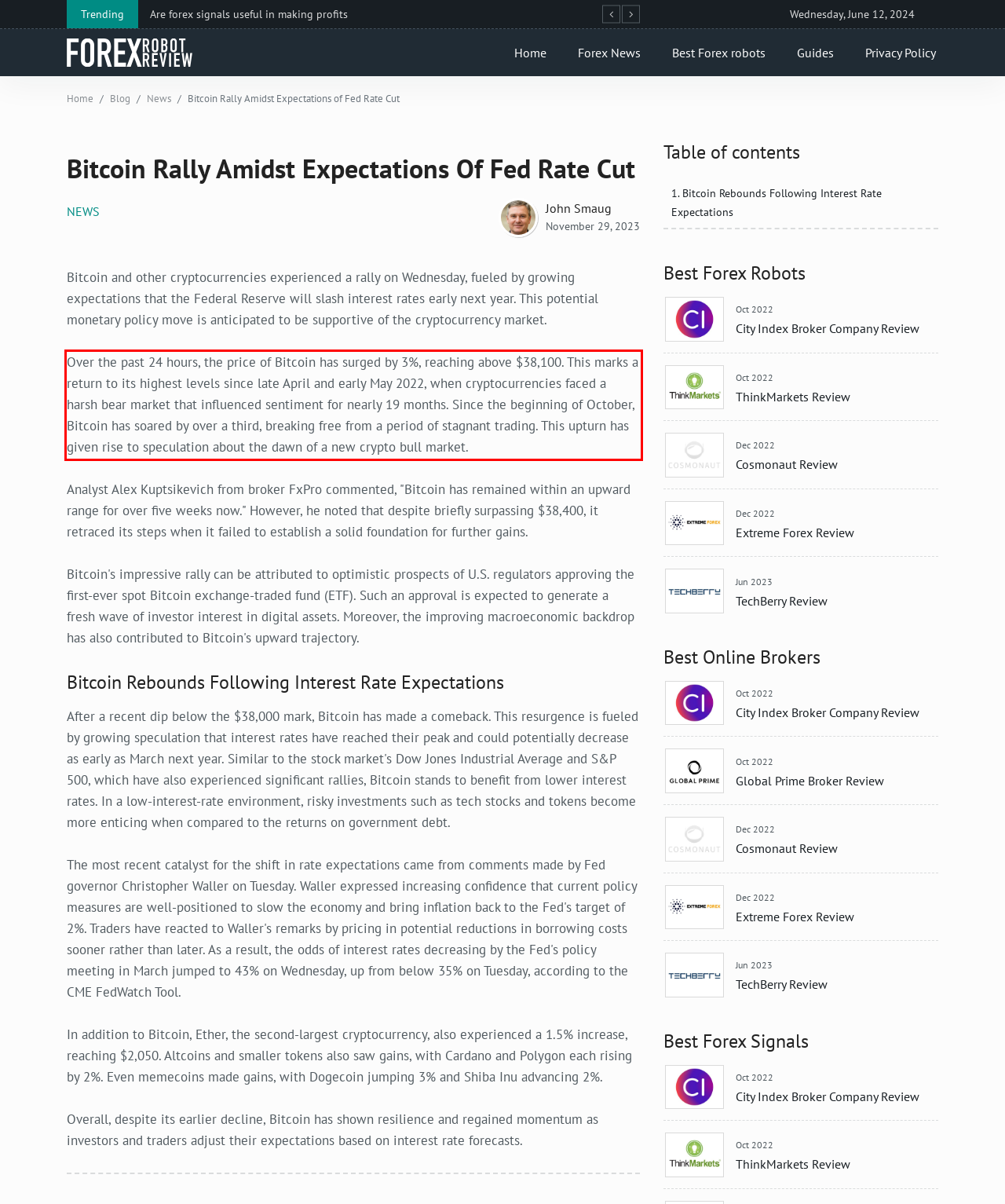Identify and extract the text within the red rectangle in the screenshot of the webpage.

Over the past 24 hours, the price of Bitcoin has surged by 3%, reaching above $38,100. This marks a return to its highest levels since late April and early May 2022, when cryptocurrencies faced a harsh bear market that influenced sentiment for nearly 19 months. Since the beginning of October, Bitcoin has soared by over a third, breaking free from a period of stagnant trading. This upturn has given rise to speculation about the dawn of a new crypto bull market.